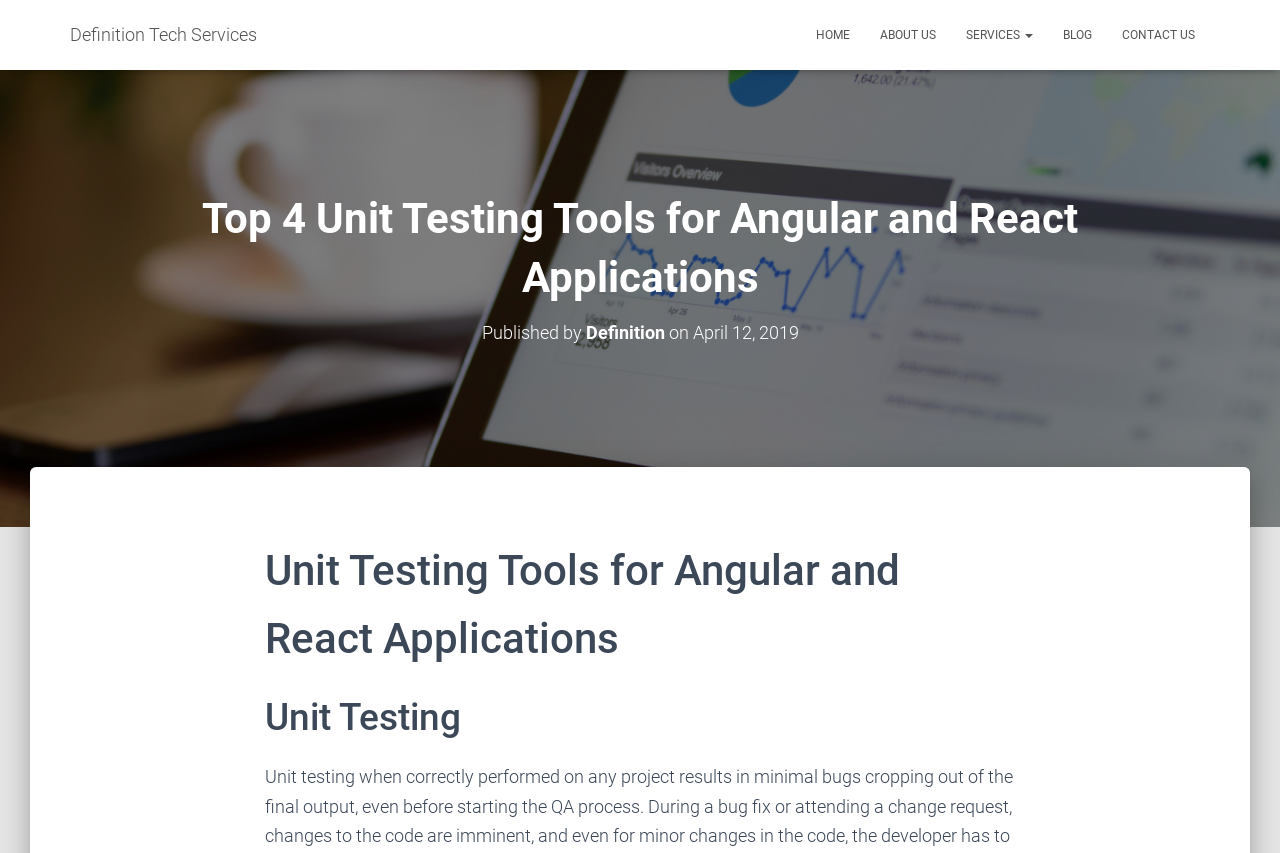Based on the image, provide a detailed response to the question:
Who published the article?

I looked for the author information in the article and found the name 'Definition' next to the publication date 'April 12, 2019'.